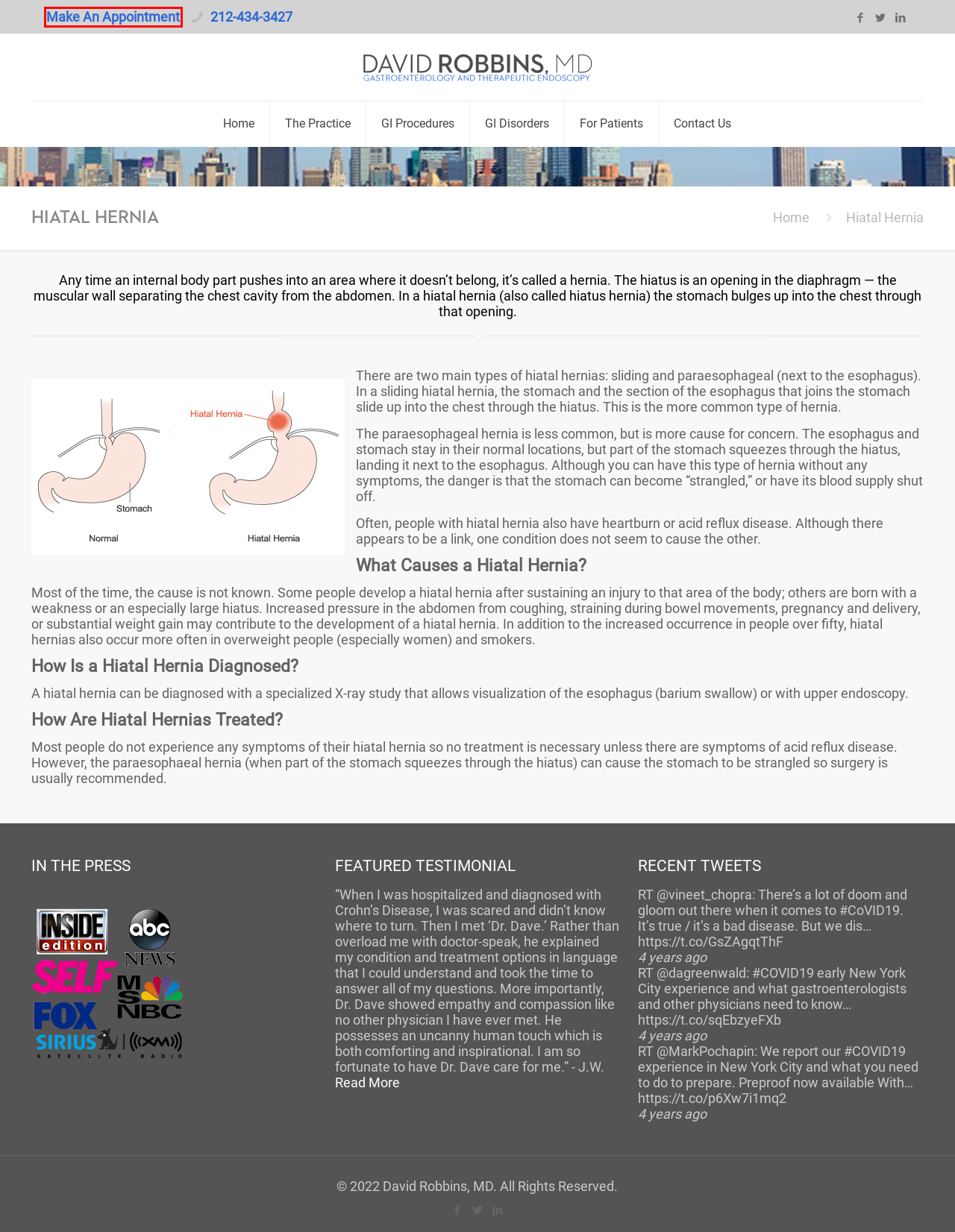View the screenshot of the webpage containing a red bounding box around a UI element. Select the most fitting webpage description for the new page shown after the element in the red bounding box is clicked. Here are the candidates:
A. Testimonials – David Robbins, MD
B. GI Procedures – David Robbins, MD
C. For Patients – David Robbins, MD
D. Make an Appointment – David Robbins, MD
E. The Practice – David Robbins, MD
F. David Robbins, MD – Dr. David Robbins
G. Contact Us – David Robbins, MD
H. GI Disorders – David Robbins, MD

D